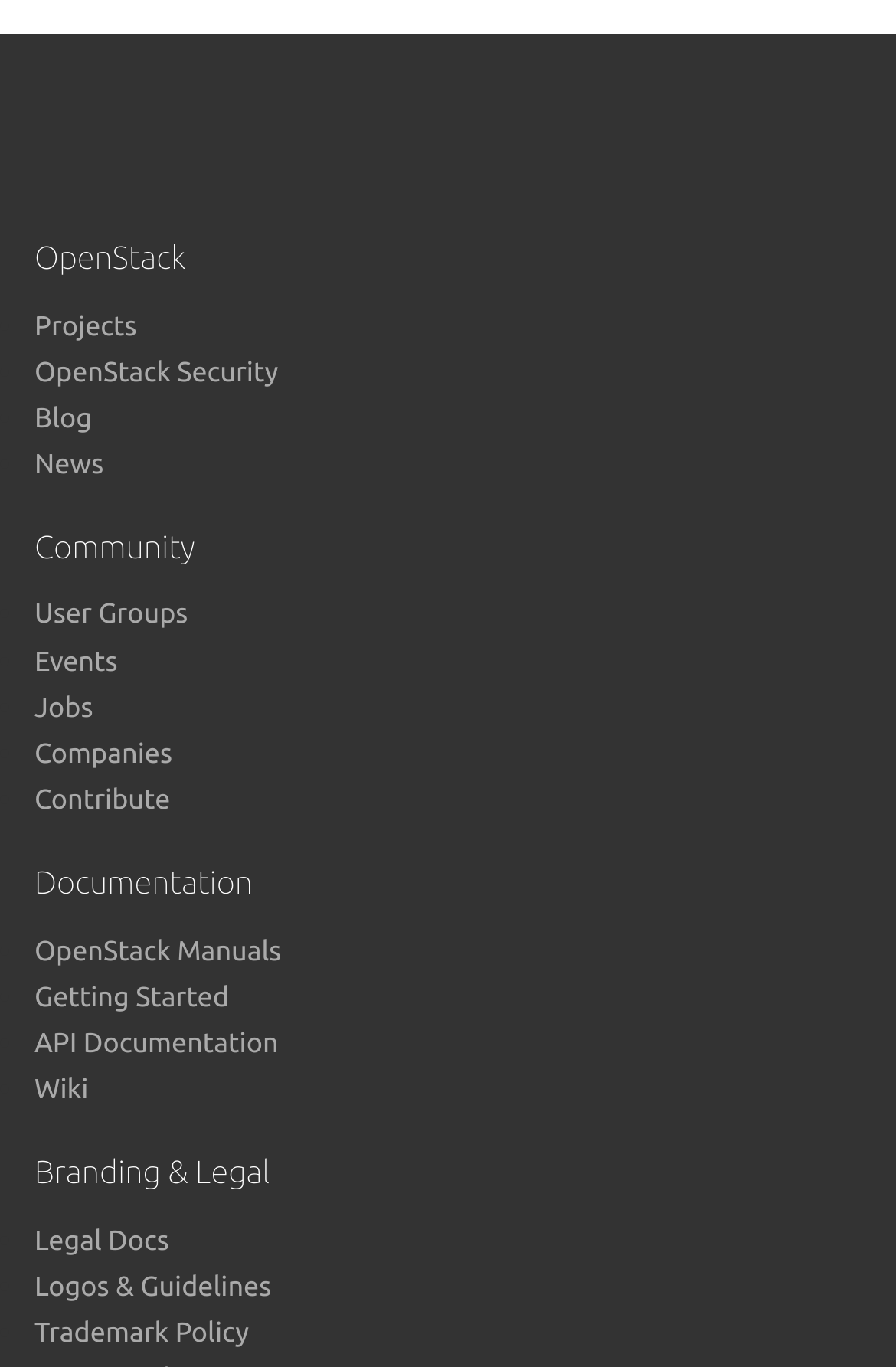Please examine the image and provide a detailed answer to the question: How many links are there under 'Community'?

I counted the number of links under the 'Community' heading, which are 'User Groups', 'Events', 'Jobs', 'Companies', and 'Contribute'.